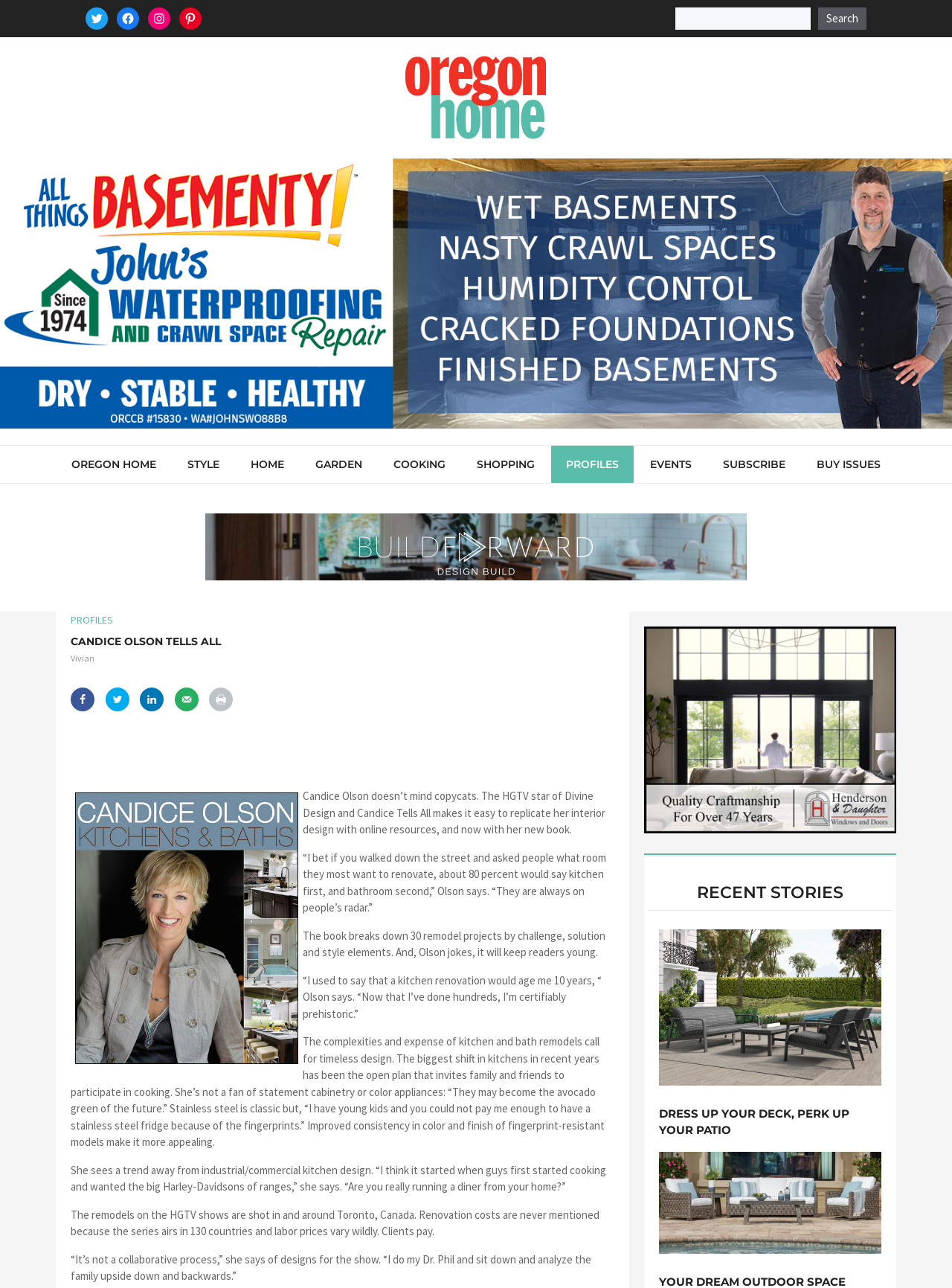Please provide a comprehensive response to the question based on the details in the image: What is the trend away from in kitchen design?

Candice Olson mentions that she sees a trend away from industrial/commercial kitchen design, which started when guys first started cooking and wanted the big Harley-Davidsons of ranges.